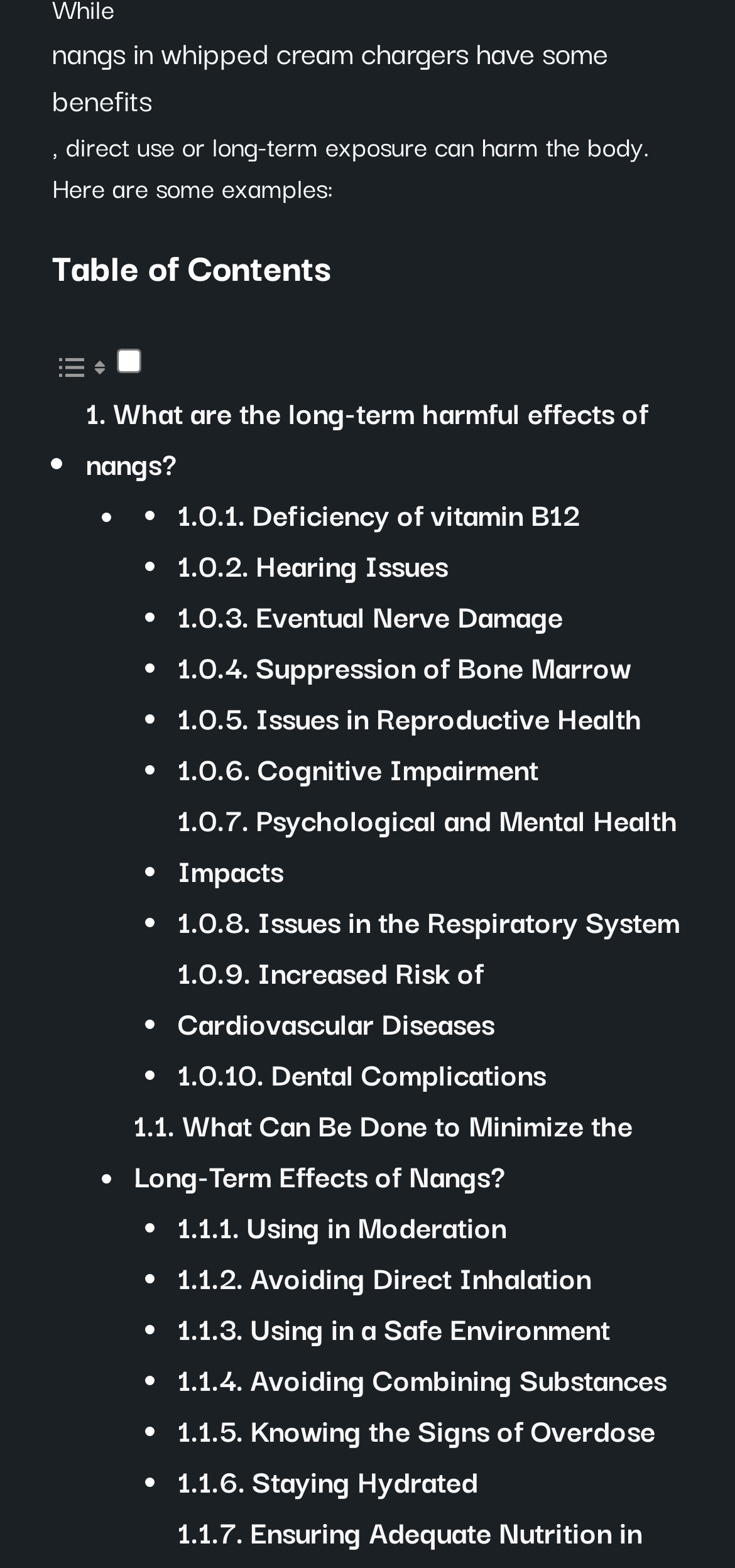Indicate the bounding box coordinates of the element that needs to be clicked to satisfy the following instruction: "View 'Deficiency of vitamin B12'". The coordinates should be four float numbers between 0 and 1, i.e., [left, top, right, bottom].

[0.242, 0.338, 0.812, 0.371]